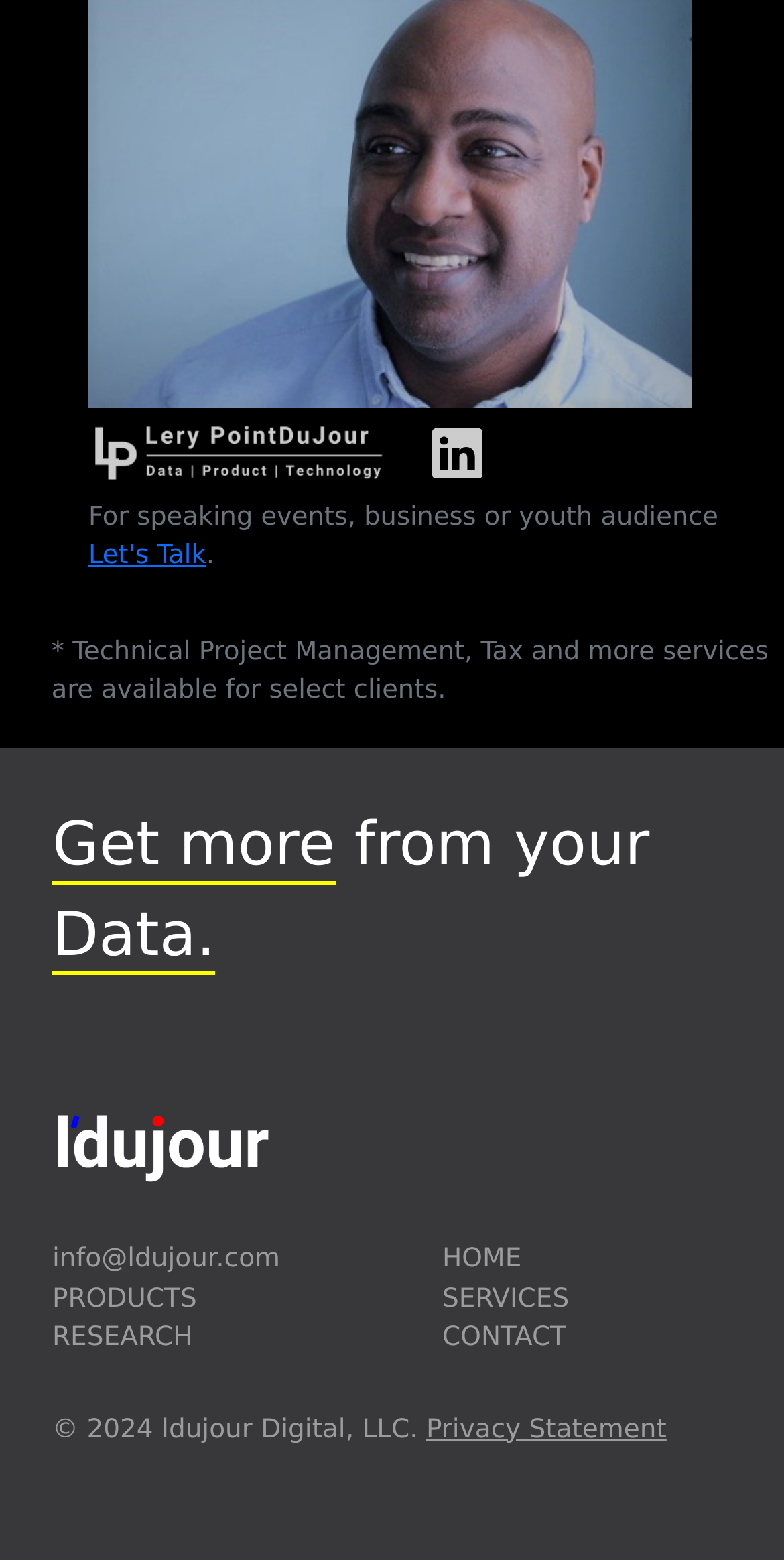Identify the bounding box coordinates of the clickable region required to complete the instruction: "Click Let's Talk". The coordinates should be given as four float numbers within the range of 0 and 1, i.e., [left, top, right, bottom].

[0.113, 0.346, 0.263, 0.366]